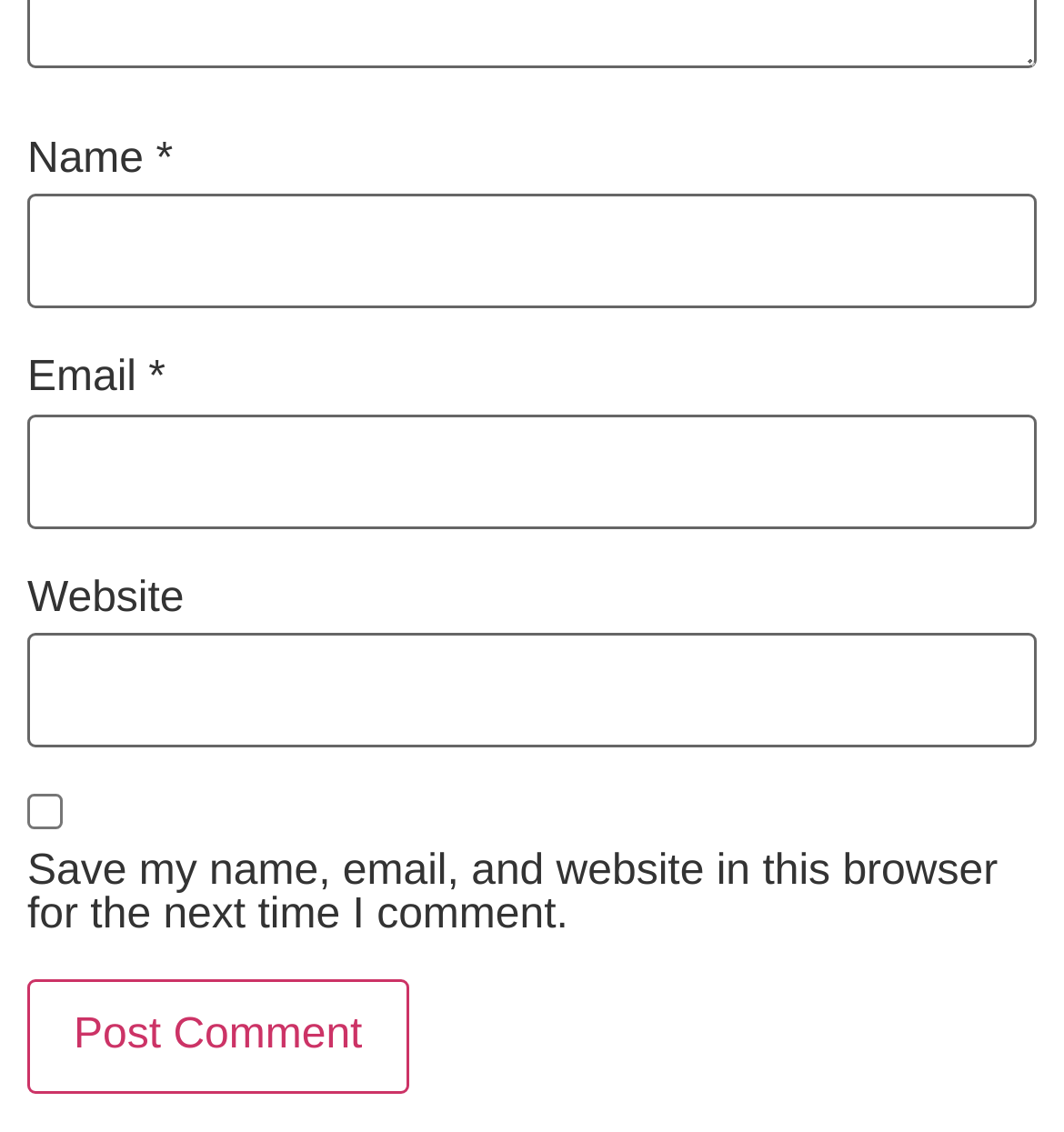Specify the bounding box coordinates (top-left x, top-left y, bottom-right x, bottom-right y) of the UI element in the screenshot that matches this description: parent_node: Name * name="author"

[0.026, 0.172, 0.974, 0.273]